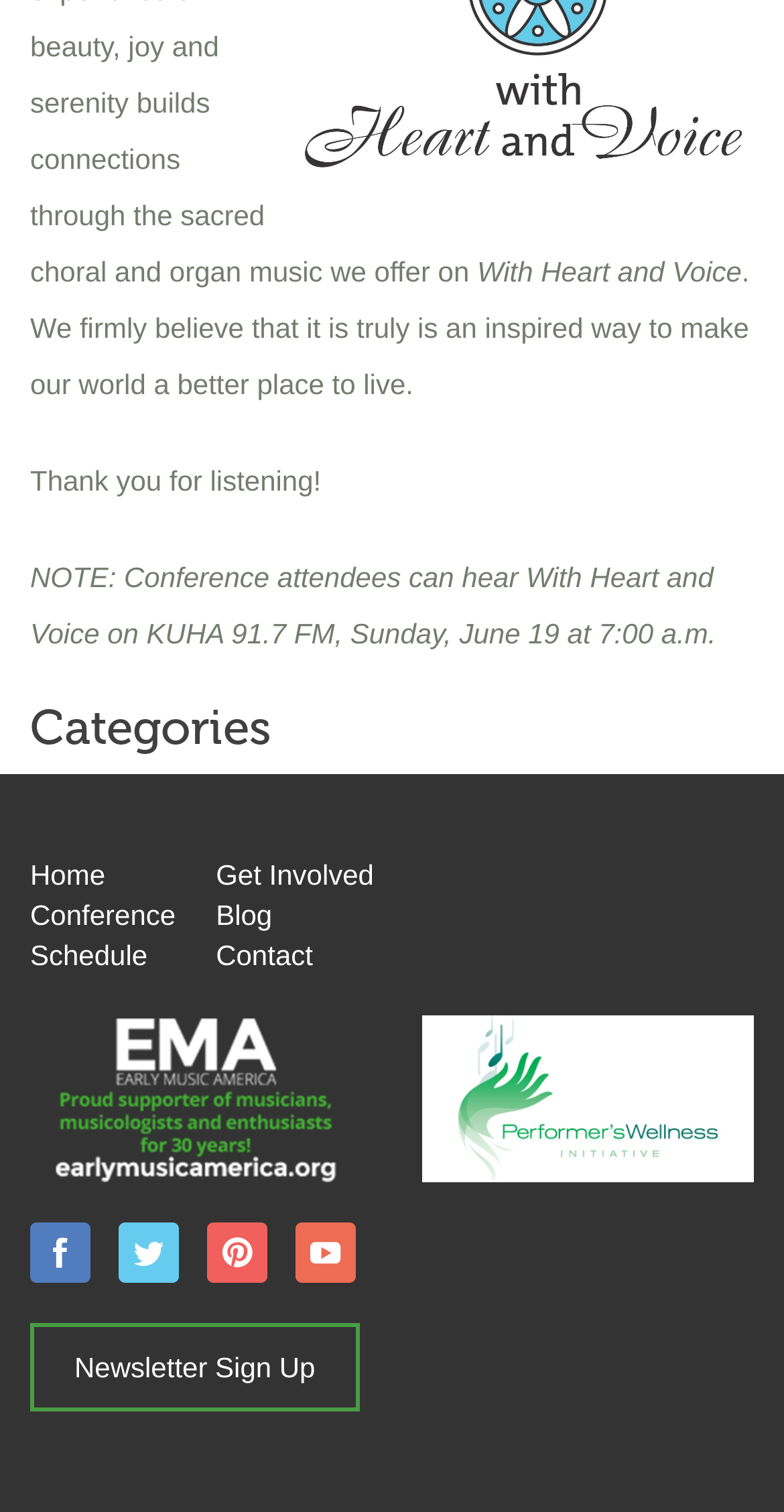Locate the bounding box of the UI element described by: "Conference" in the given webpage screenshot.

[0.038, 0.581, 0.224, 0.629]